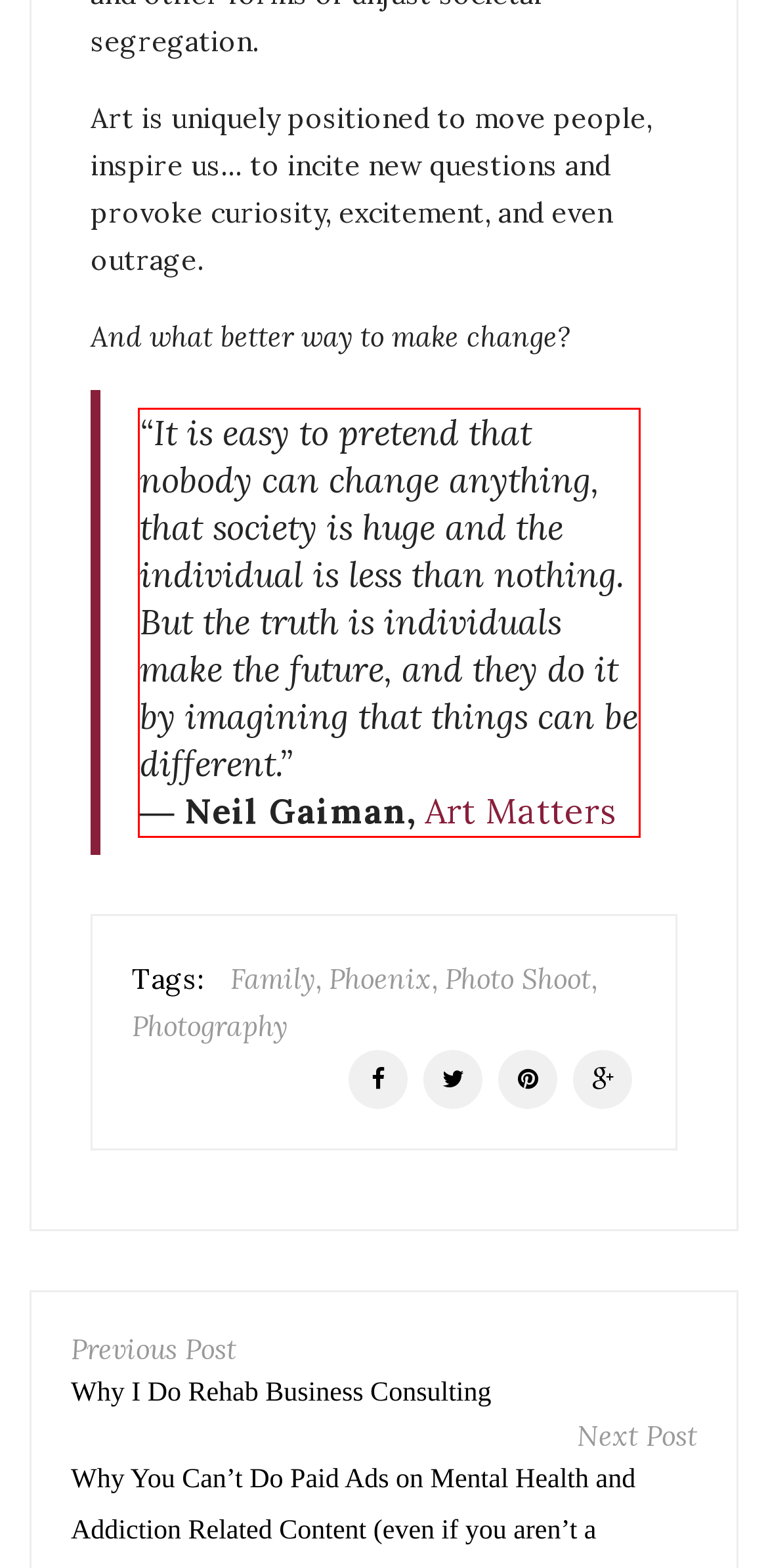Given a webpage screenshot with a red bounding box, perform OCR to read and deliver the text enclosed by the red bounding box.

“It is easy to pretend that nobody can change anything, that society is huge and the individual is less than nothing. But the truth is individuals make the future, and they do it by imagining that things can be different.” ― Neil Gaiman, Art Matters